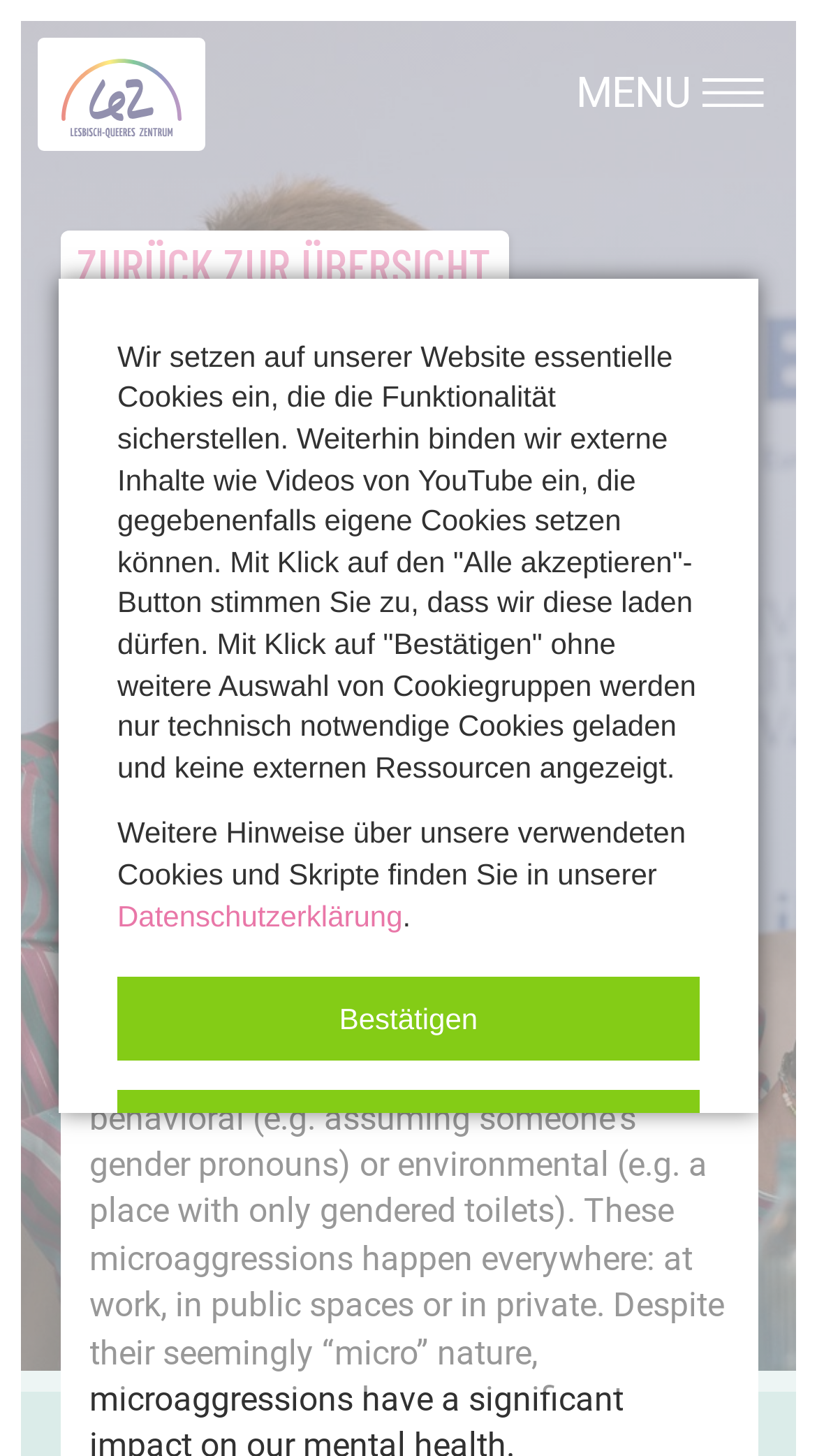Please answer the following question using a single word or phrase: 
What is the position of the 'MENU' text?

Top-right